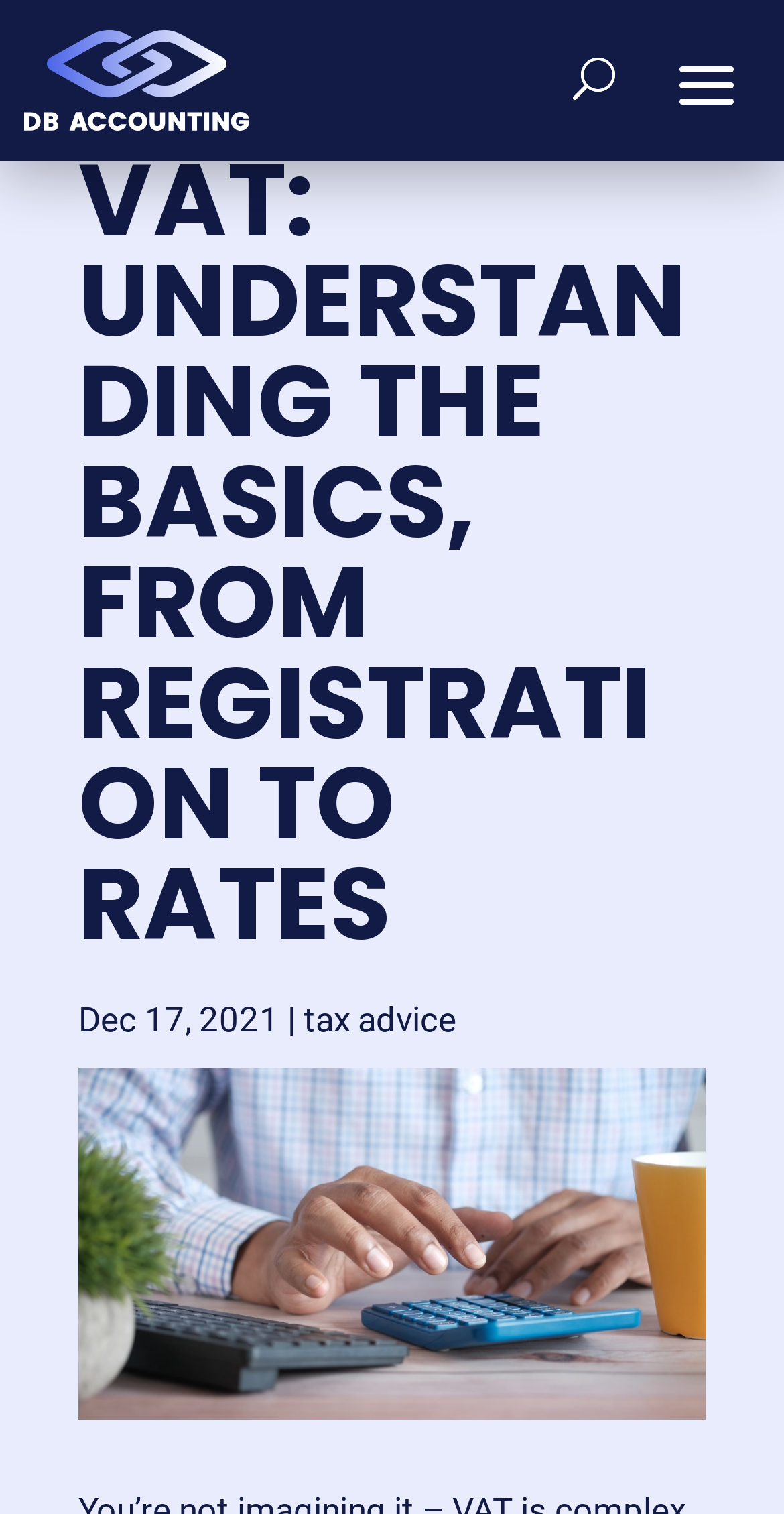Is there a menu button on the page?
Answer the question with as much detail as you can, using the image as a reference.

I found a menu button on the page by looking at the button element located at [0.826, 0.013, 0.979, 0.093] which contains the text 'Menu Button'.